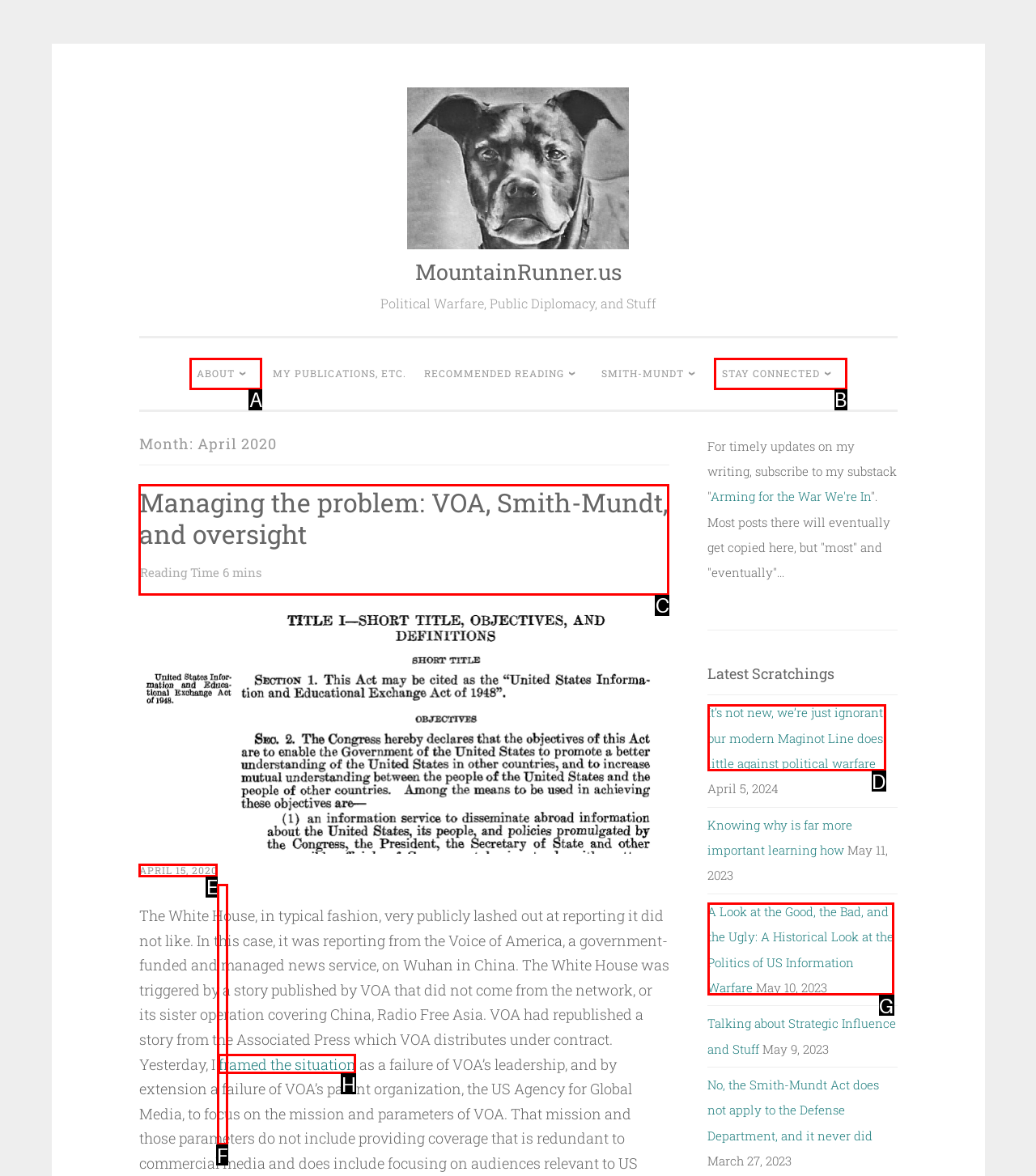To achieve the task: Read 'Managing the problem: VOA, Smith-Mundt, and oversight Reading Time 6 mins', which HTML element do you need to click?
Respond with the letter of the correct option from the given choices.

C